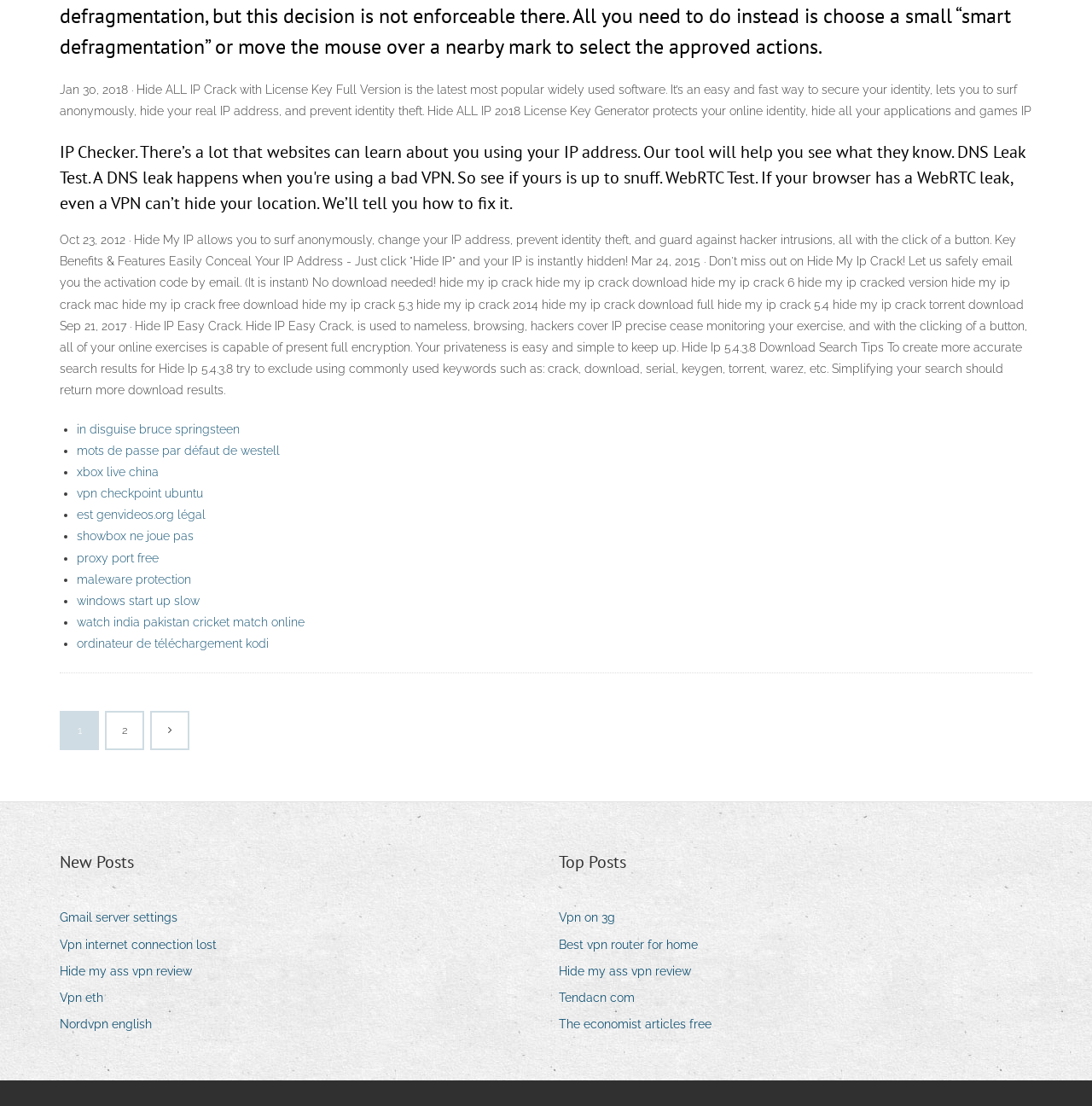Please find the bounding box coordinates in the format (top-left x, top-left y, bottom-right x, bottom-right y) for the given element description. Ensure the coordinates are floating point numbers between 0 and 1. Description: Vpn internet connection lost

[0.055, 0.844, 0.21, 0.865]